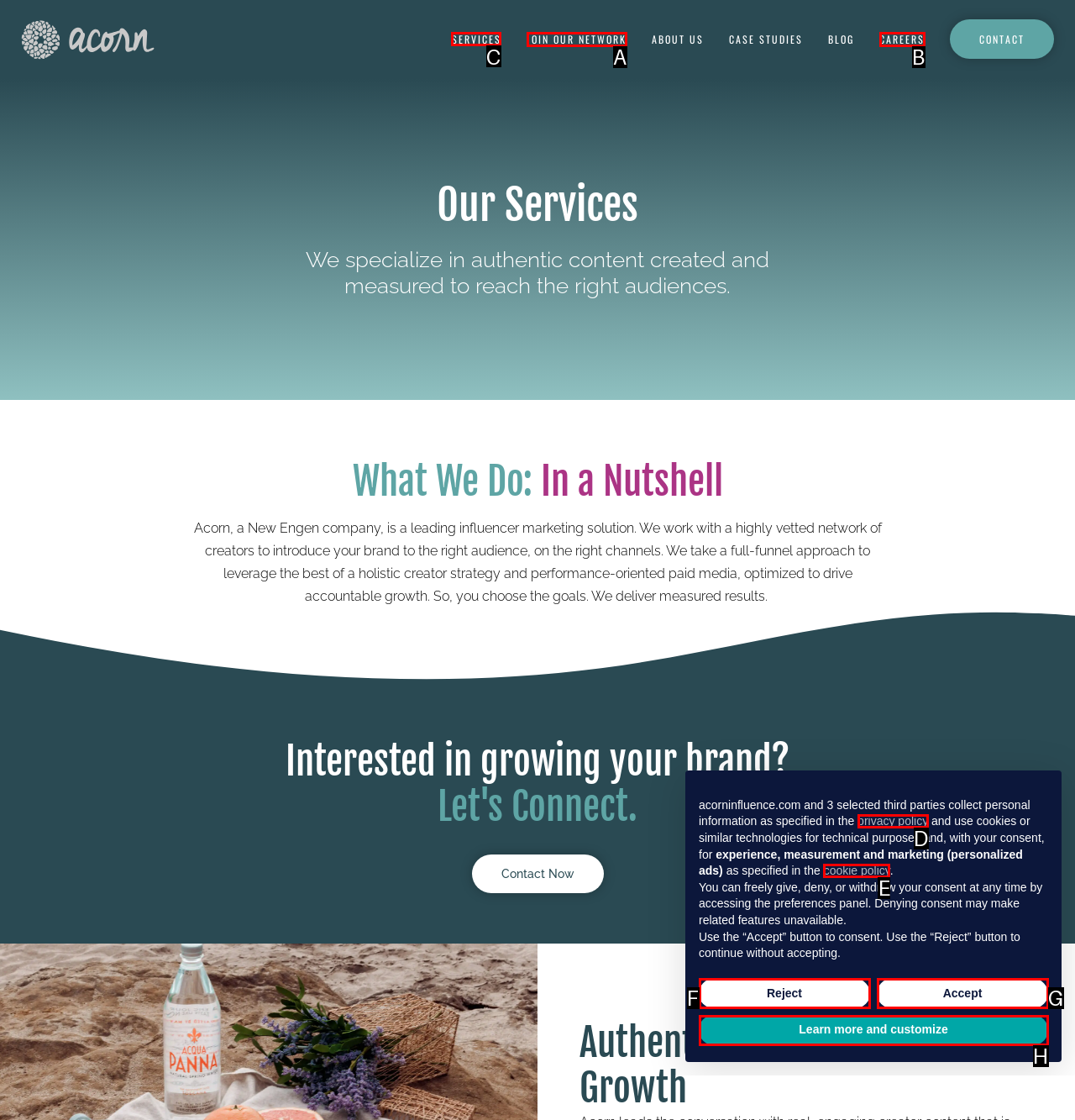Choose the correct UI element to click for this task: Click the SERVICES link Answer using the letter from the given choices.

C